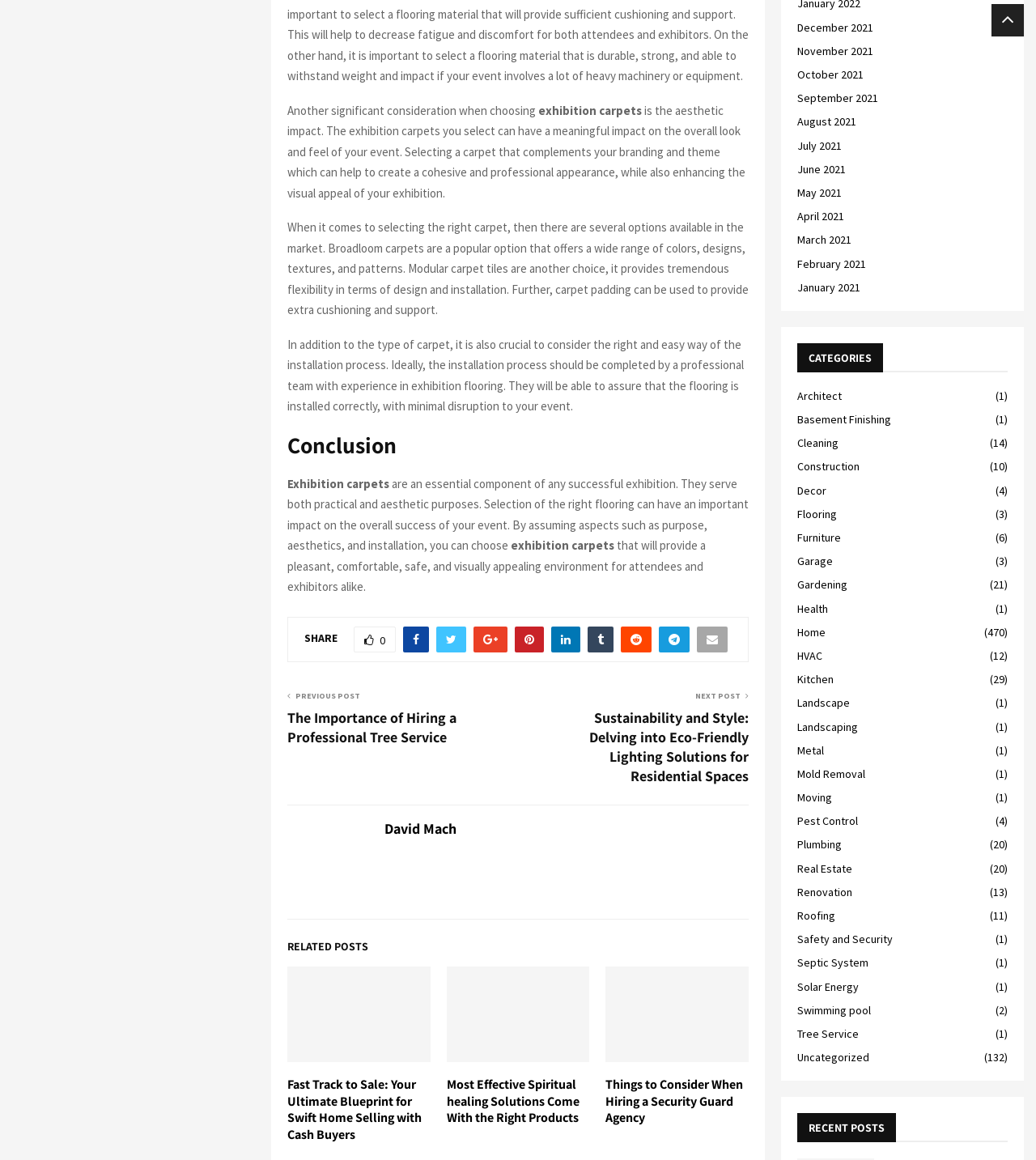Who should install exhibition flooring?
Answer the question with a thorough and detailed explanation.

The article recommends that the installation of exhibition flooring should be done by a professional team with experience in exhibition flooring, to ensure that the flooring is installed correctly and with minimal disruption to the event.